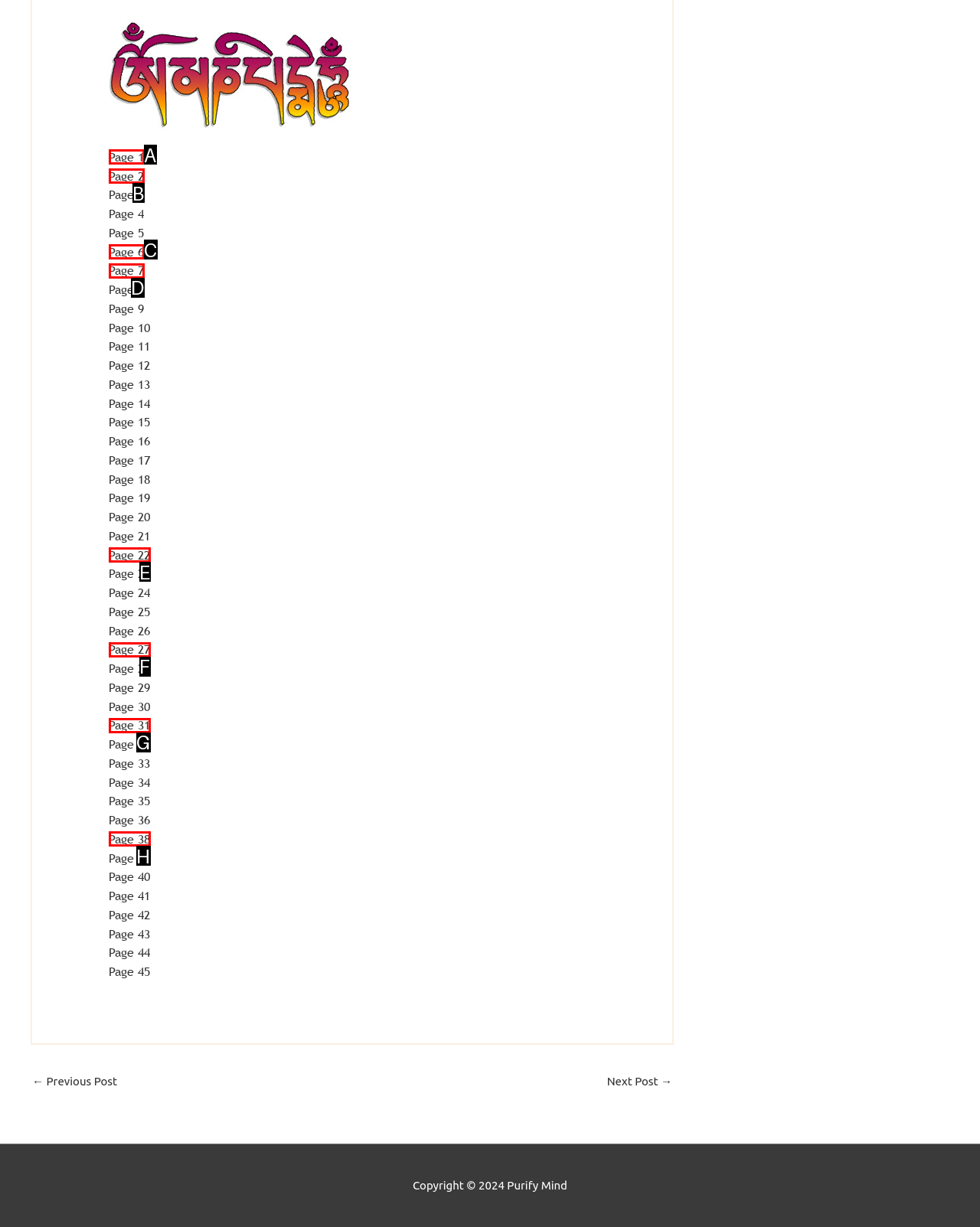Point out the letter of the HTML element you should click on to execute the task: Click on Page 1
Reply with the letter from the given options.

A